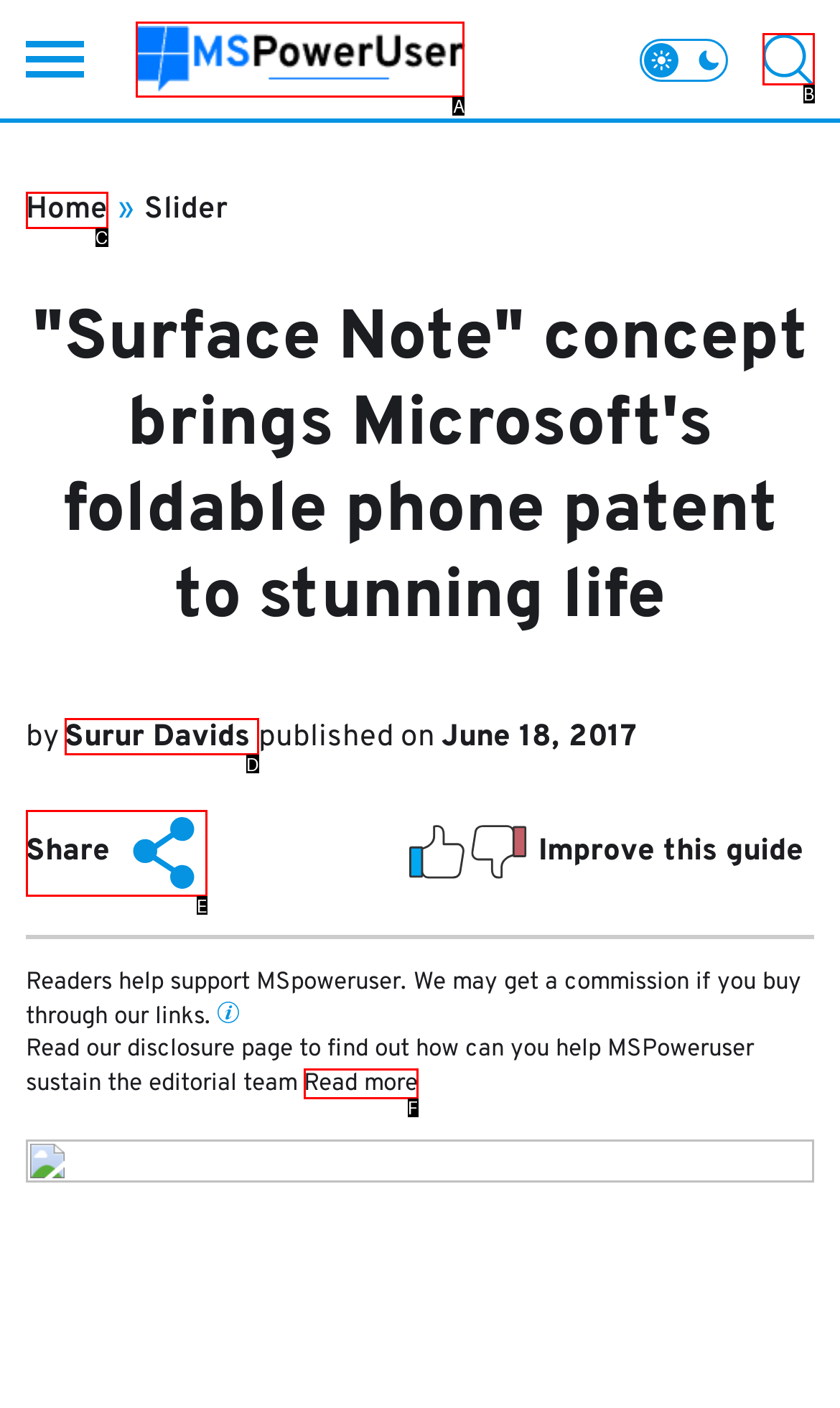Find the option that matches this description: parent_node: TRENDING aria-label="MSPoweruser"
Provide the corresponding letter directly.

A